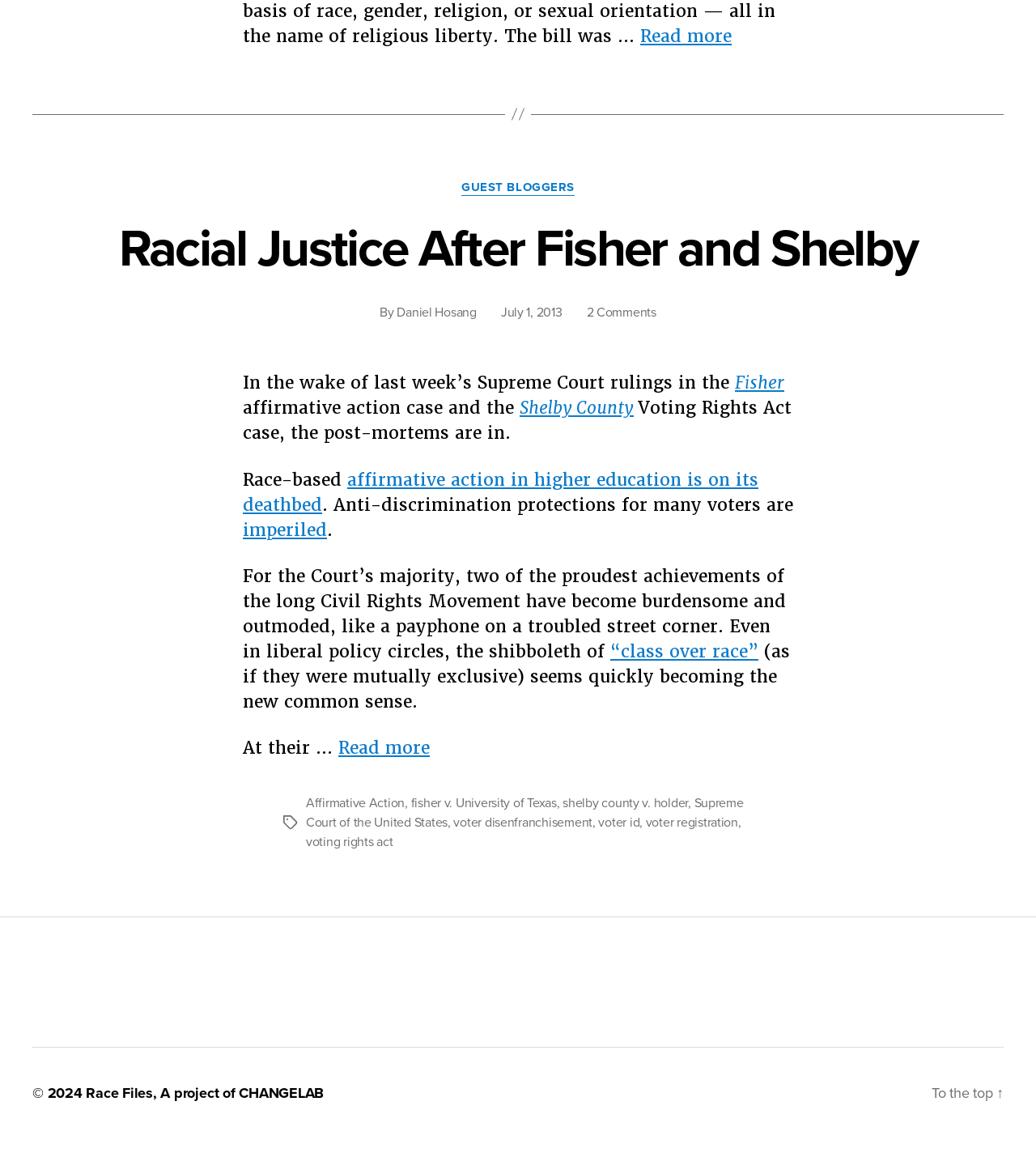Using the description: "fisher v. University of Texas", identify the bounding box of the corresponding UI element in the screenshot.

[0.397, 0.703, 0.537, 0.717]